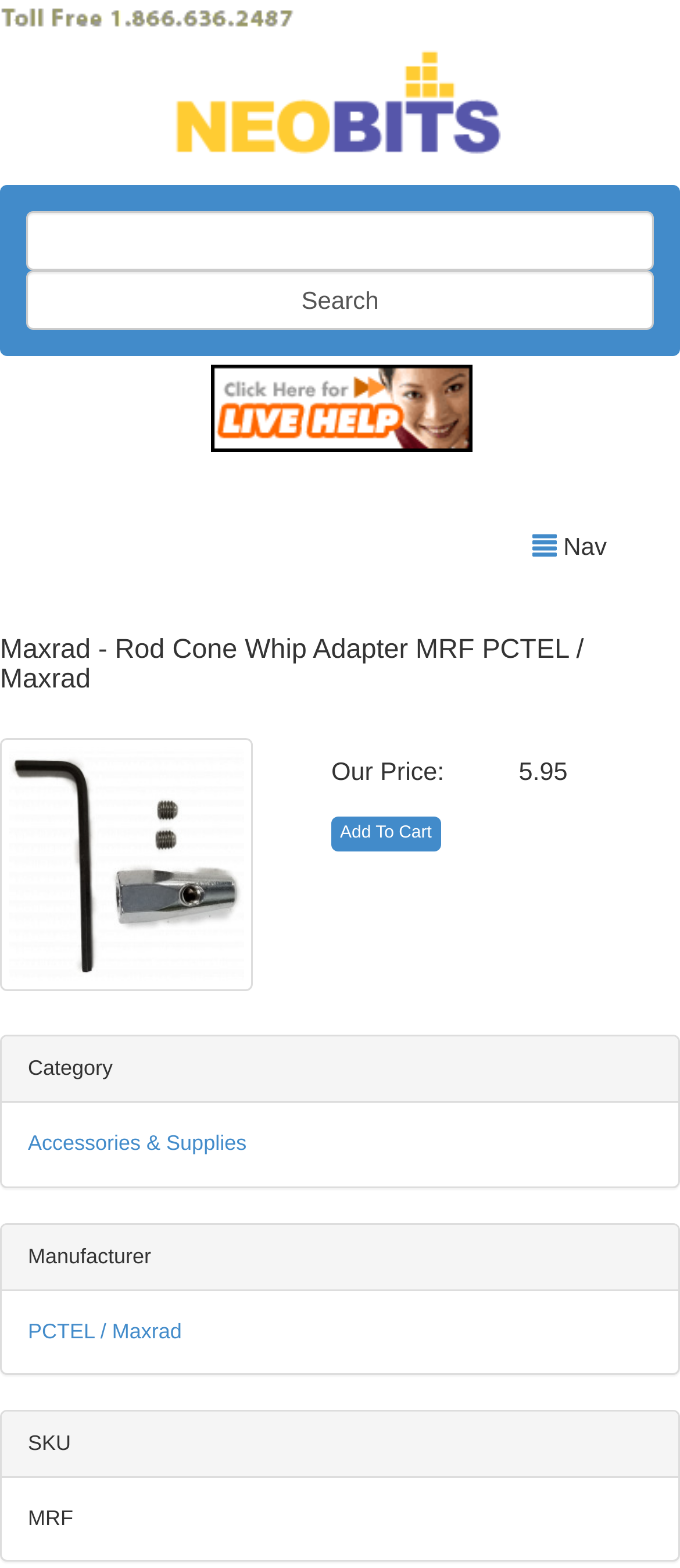What is the price of the product?
Look at the image and answer with only one word or phrase.

5.95